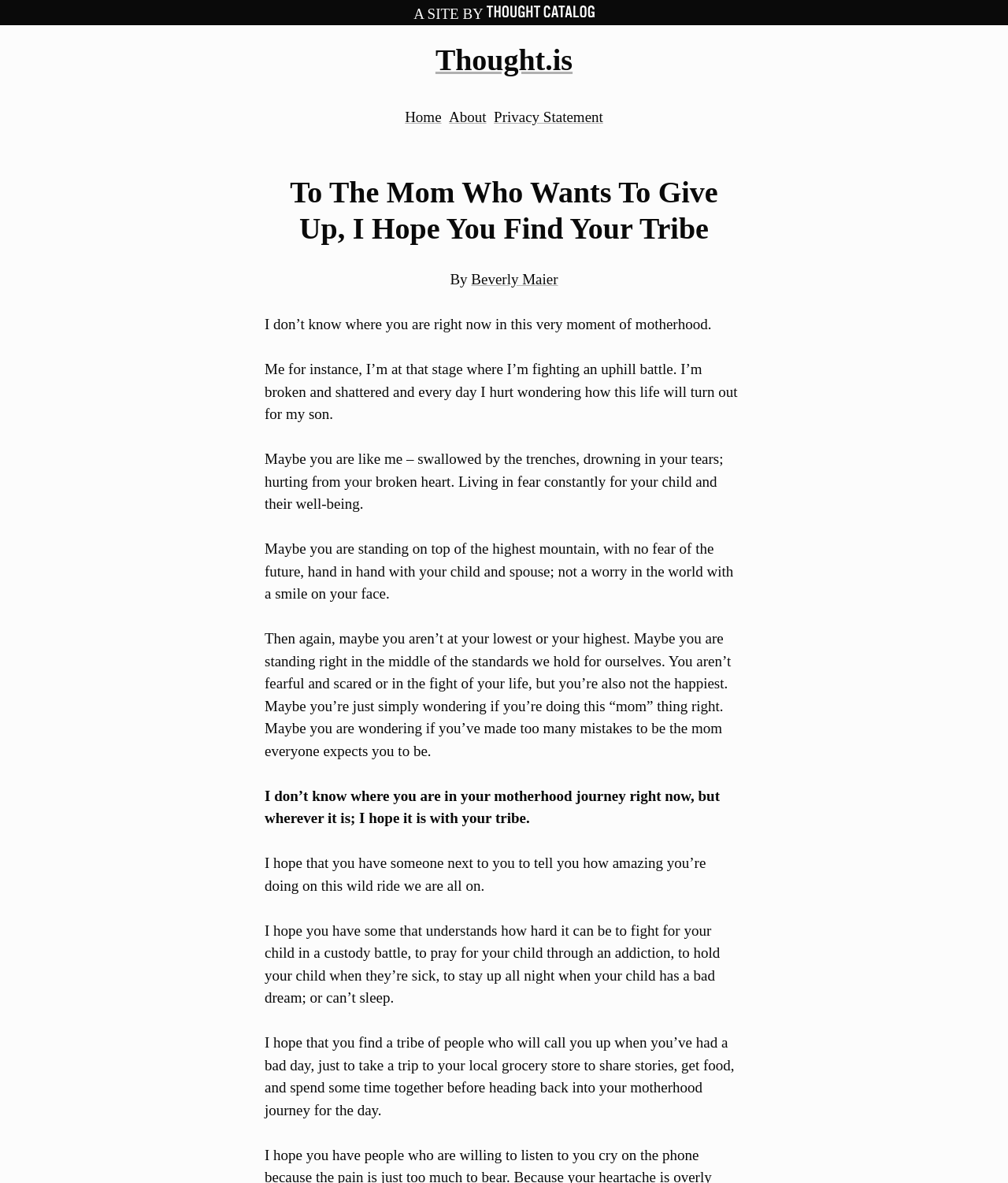What is the tone of the article?
From the screenshot, provide a brief answer in one word or phrase.

Emotional and supportive